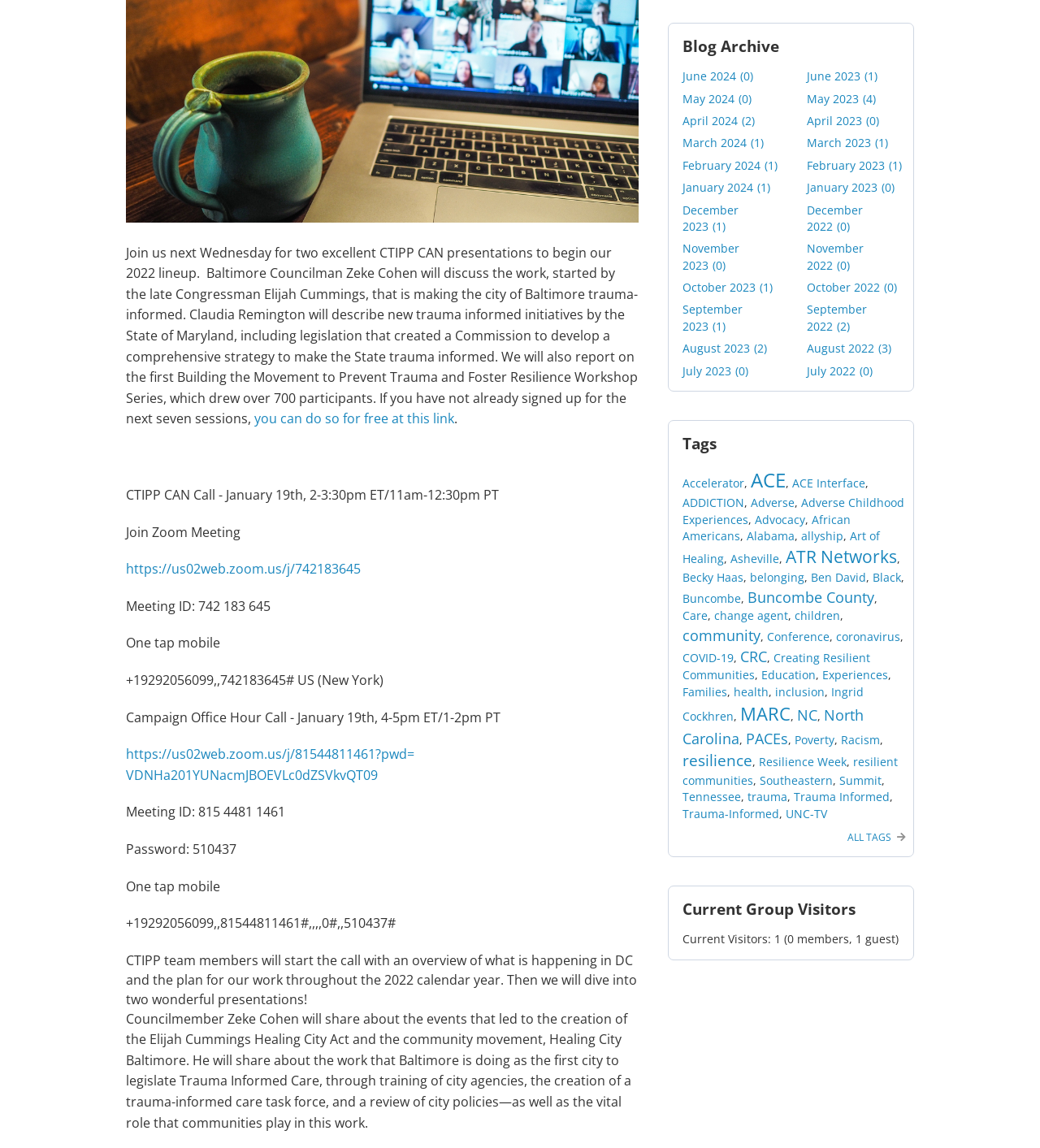Using the description: "Southeastern", determine the UI element's bounding box coordinates. Ensure the coordinates are in the format of four float numbers between 0 and 1, i.e., [left, top, right, bottom].

[0.73, 0.673, 0.801, 0.686]